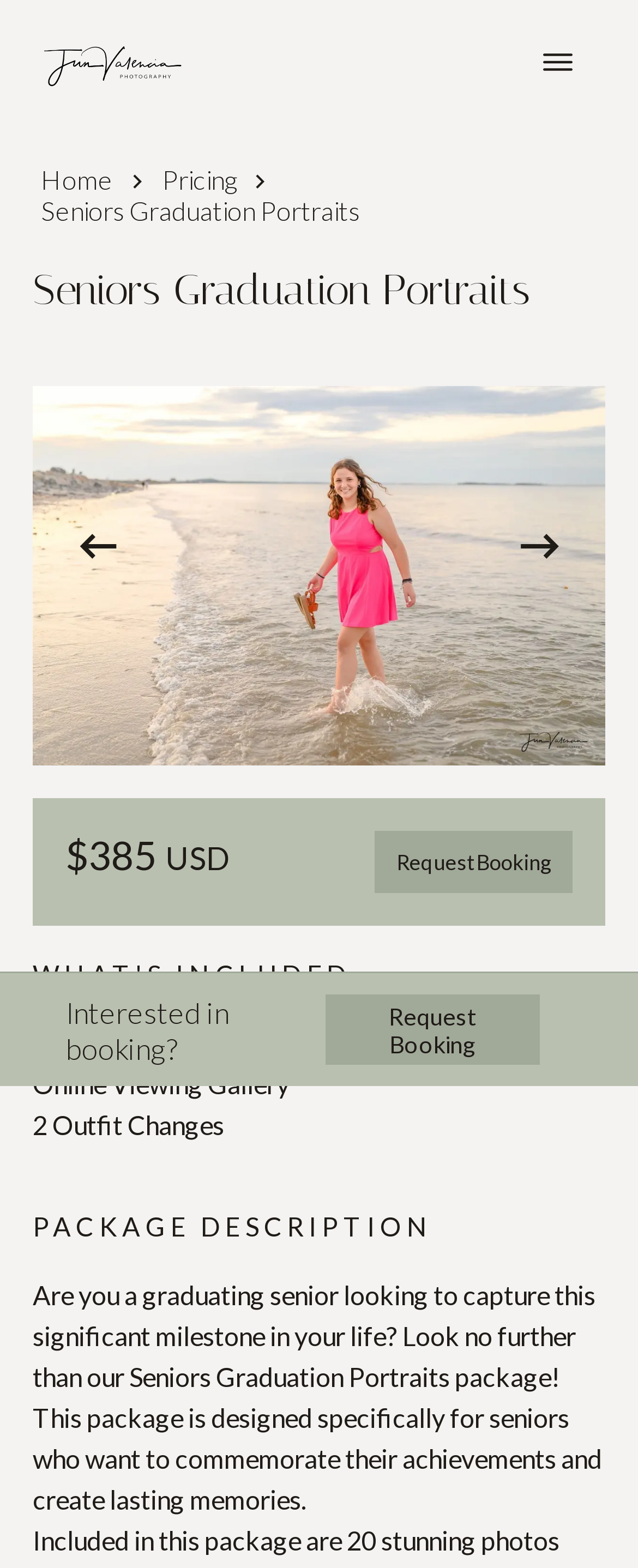What type of photography is offered?
By examining the image, provide a one-word or phrase answer.

Seniors Graduation Portraits